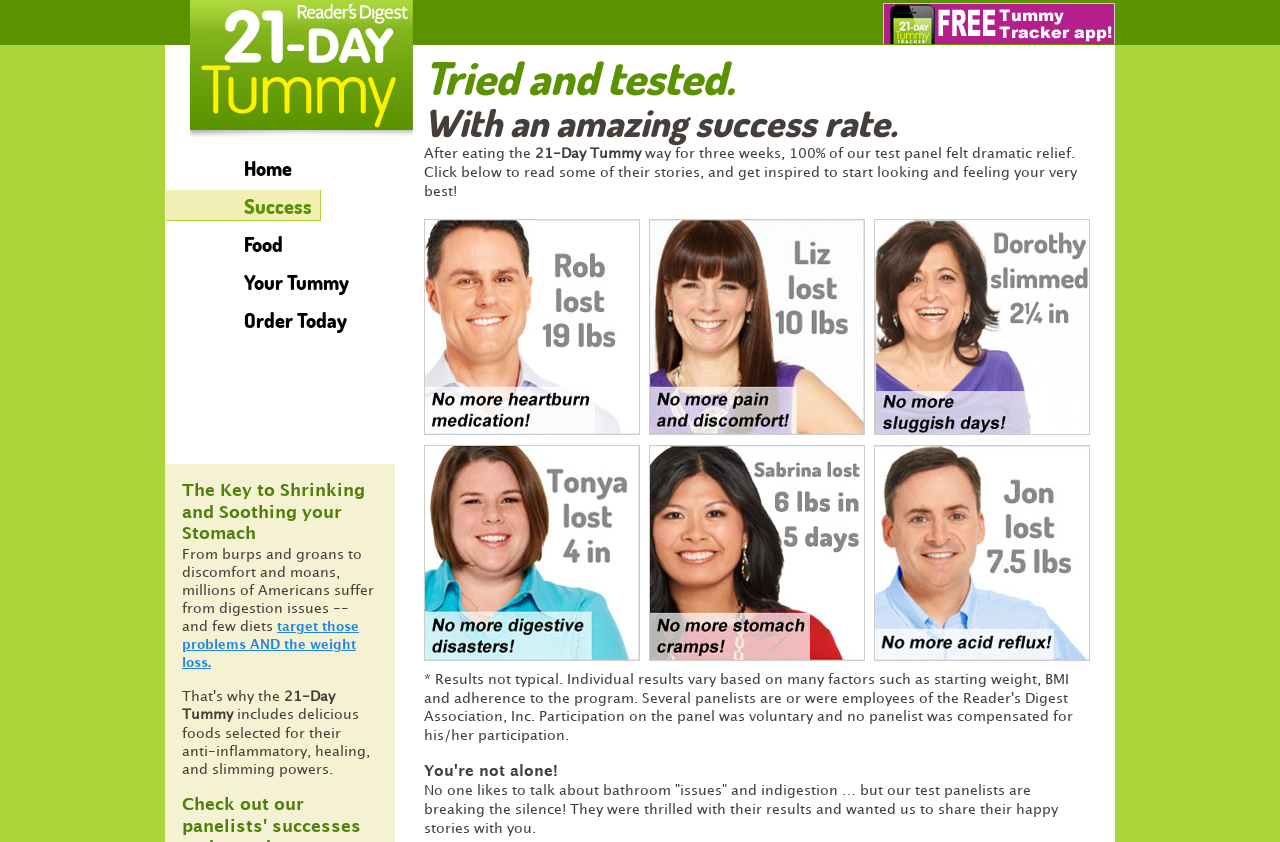Using the details in the image, give a detailed response to the question below:
What is the main topic of this webpage?

Based on the content of the webpage, including the headings and static text, it appears that the main topic of this webpage is related to digestive issues and how to relieve them.